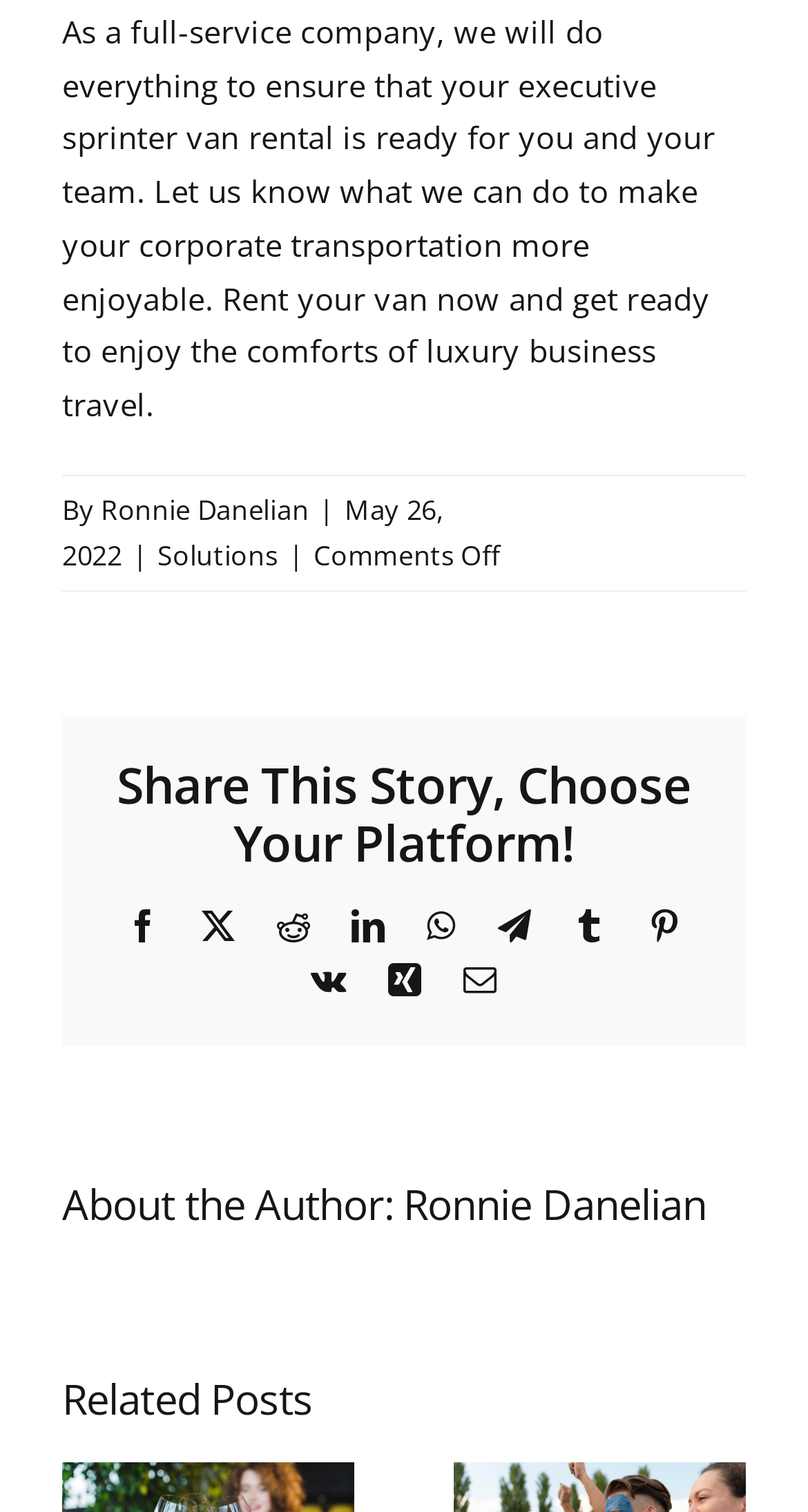Please identify the bounding box coordinates of the element that needs to be clicked to perform the following instruction: "Explore solutions".

[0.195, 0.355, 0.344, 0.38]